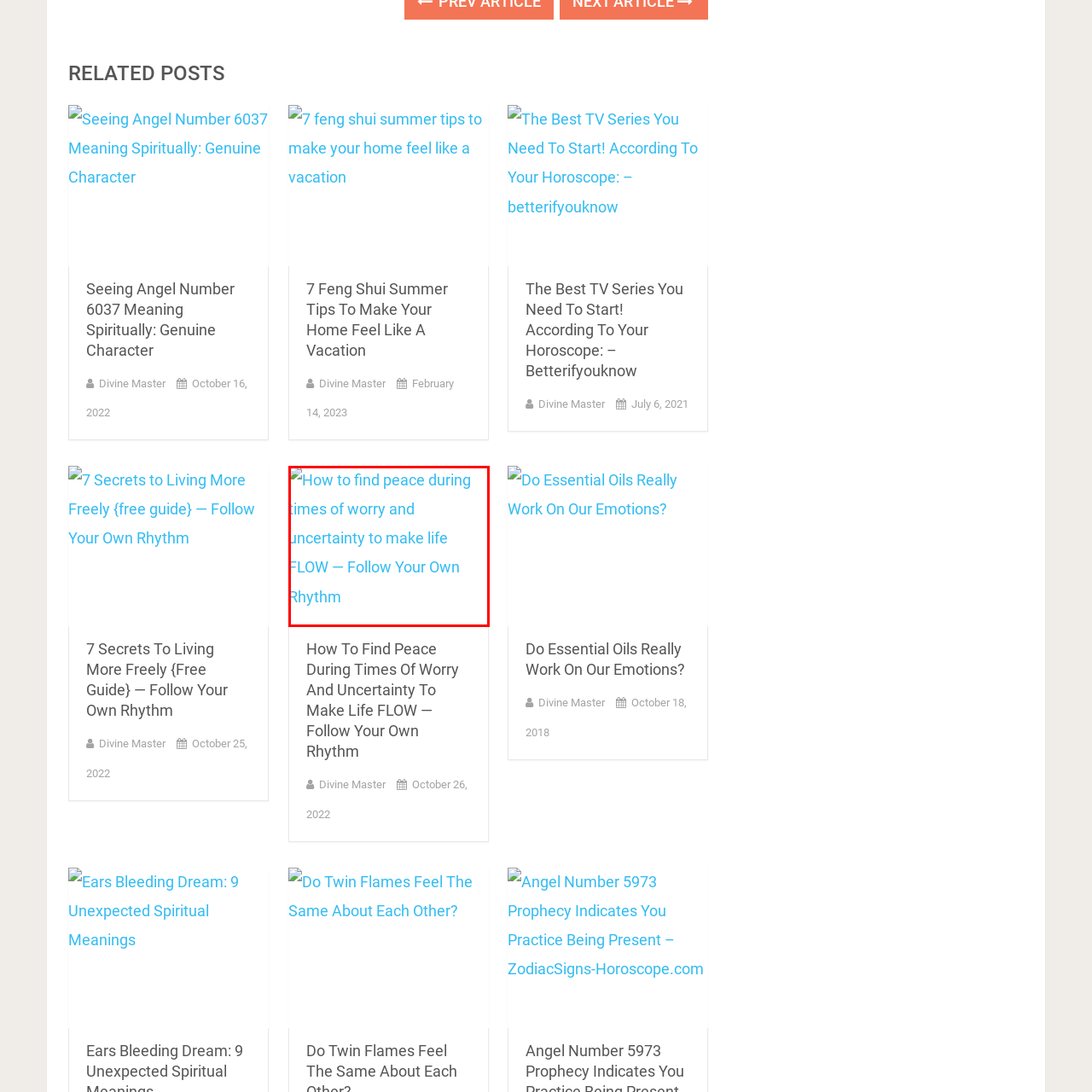Observe the area inside the red box, What is the purpose of the article? Respond with a single word or phrase.

To help individuals navigate emotional landscapes